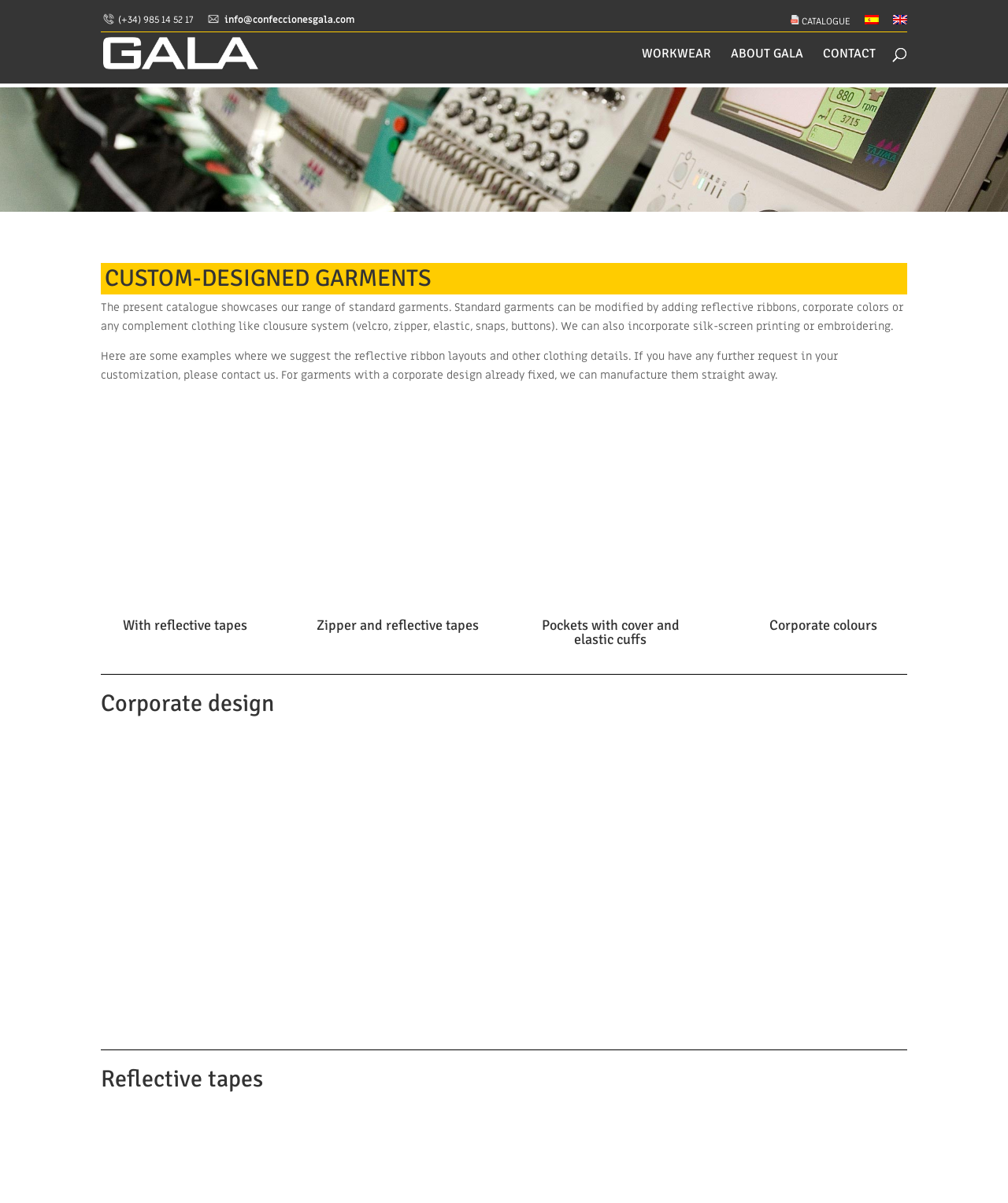What is the phone number of Confecciones Gala?
Please provide a comprehensive answer based on the details in the screenshot.

The phone number of Confecciones Gala can be found at the top of the webpage, in the static text element with coordinates [0.117, 0.011, 0.191, 0.022].